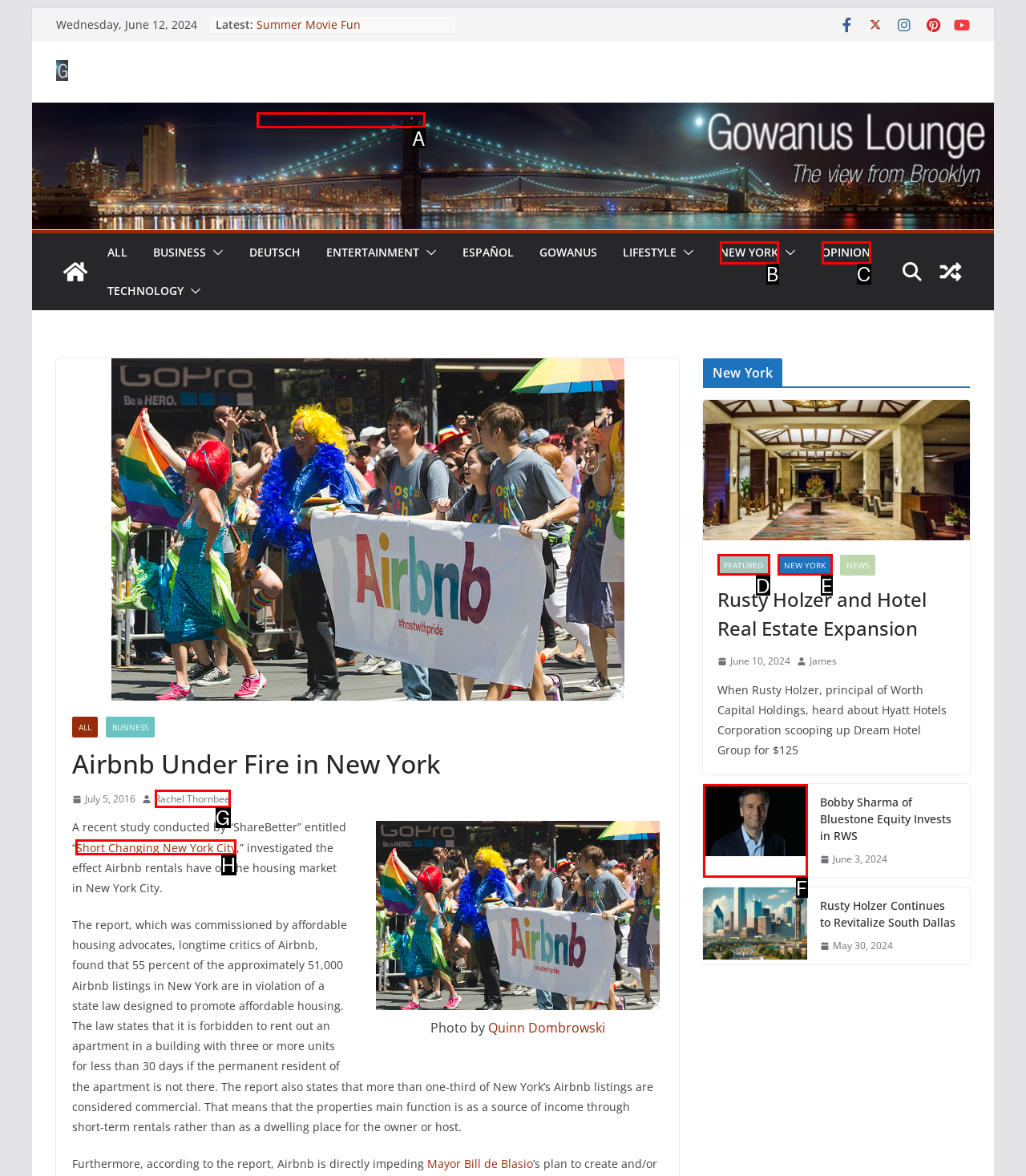To perform the task "Click on the link to read about Short Changing New York City", which UI element's letter should you select? Provide the letter directly.

H